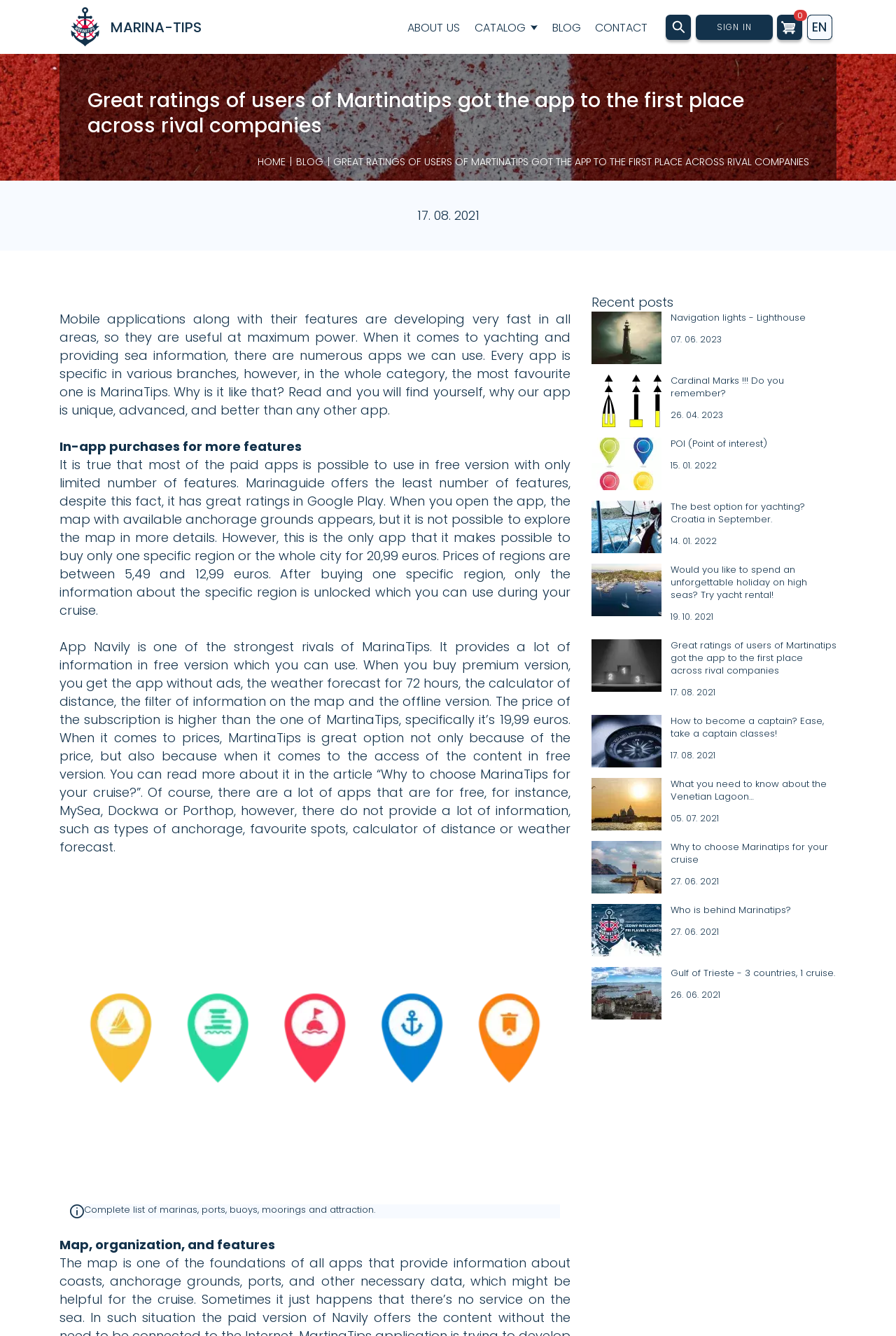What is the name of the app?
Based on the visual, give a brief answer using one word or a short phrase.

MarinaTips